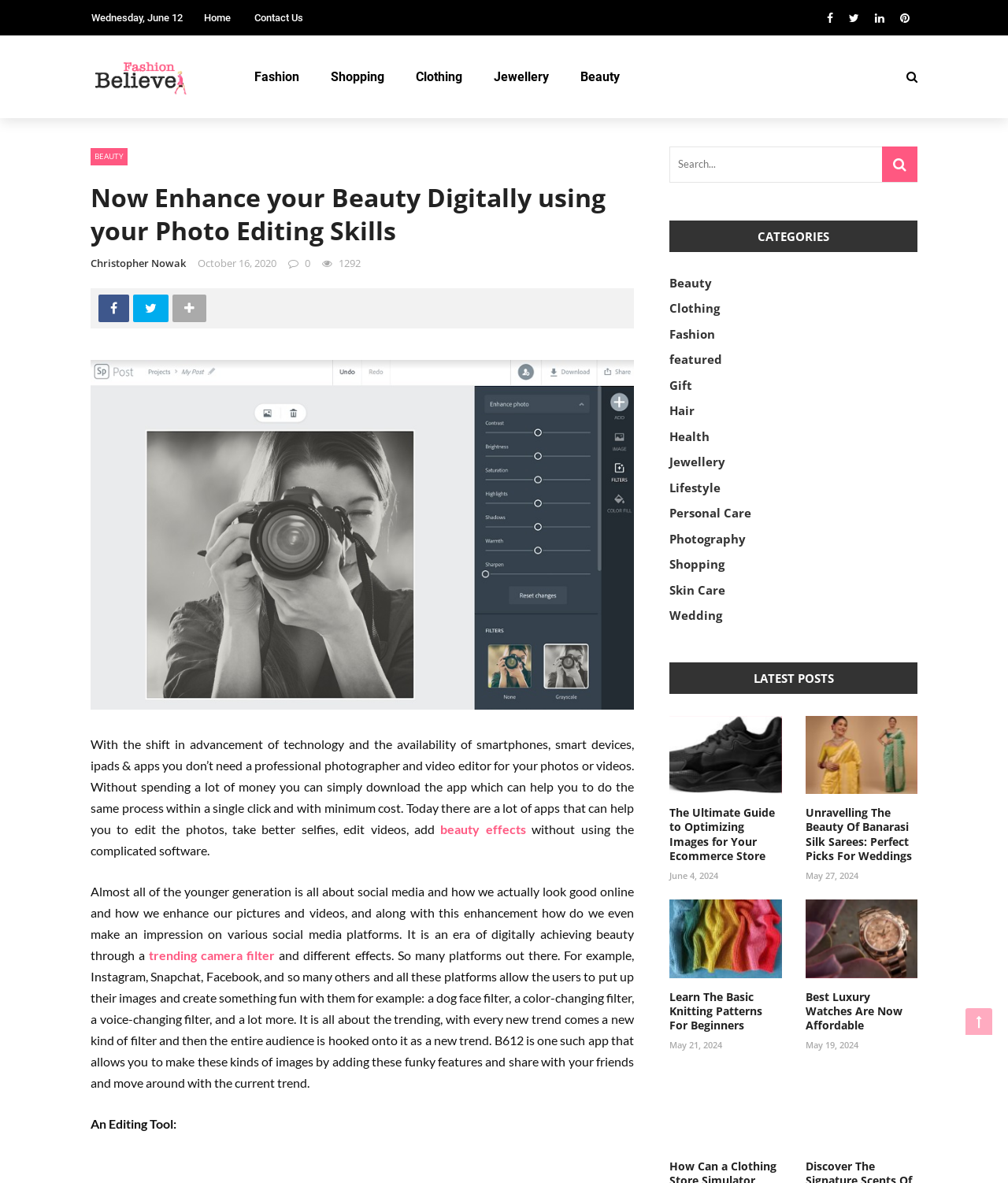Select the bounding box coordinates of the element I need to click to carry out the following instruction: "Edit your photo with the 'beauty effects' link".

[0.437, 0.694, 0.522, 0.707]